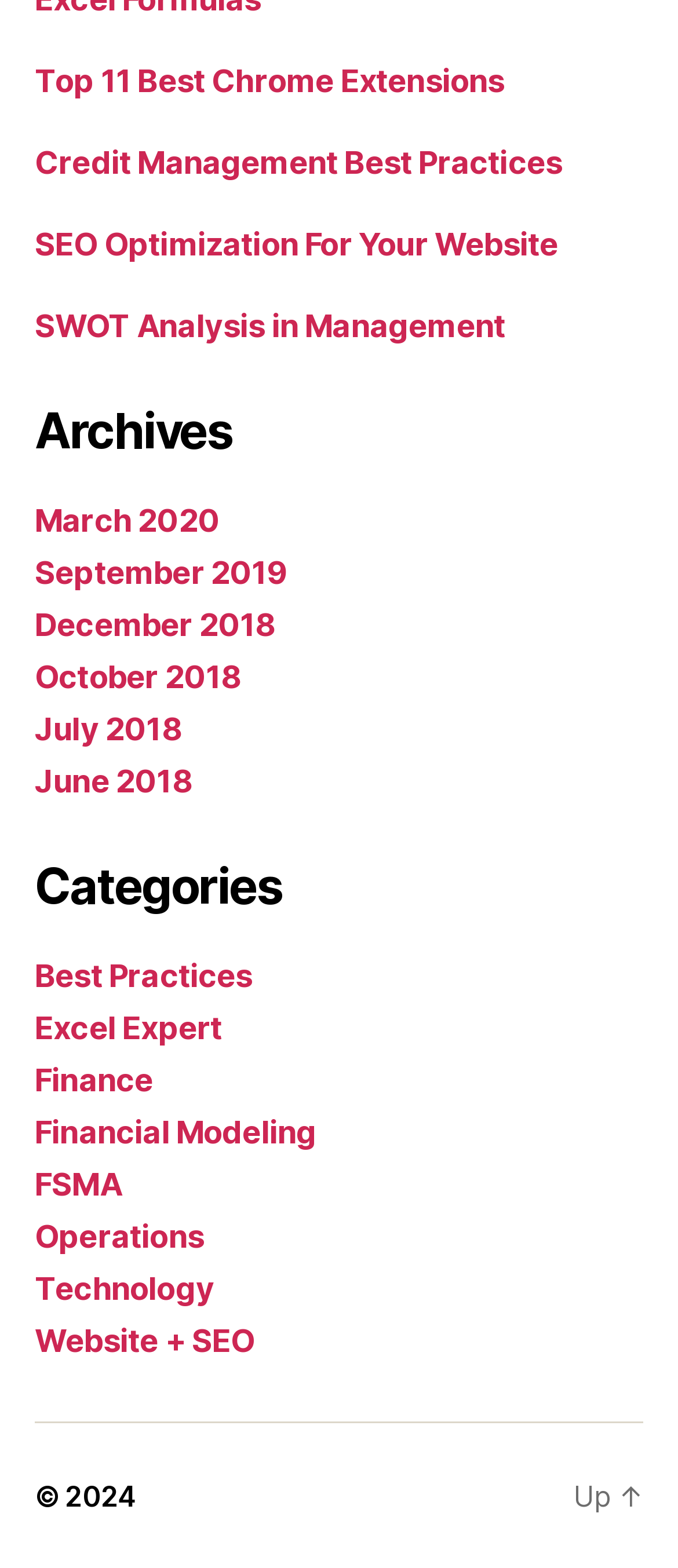Please predict the bounding box coordinates of the element's region where a click is necessary to complete the following instruction: "Navigate to the 'Archives' section". The coordinates should be represented by four float numbers between 0 and 1, i.e., [left, top, right, bottom].

[0.051, 0.256, 0.949, 0.295]